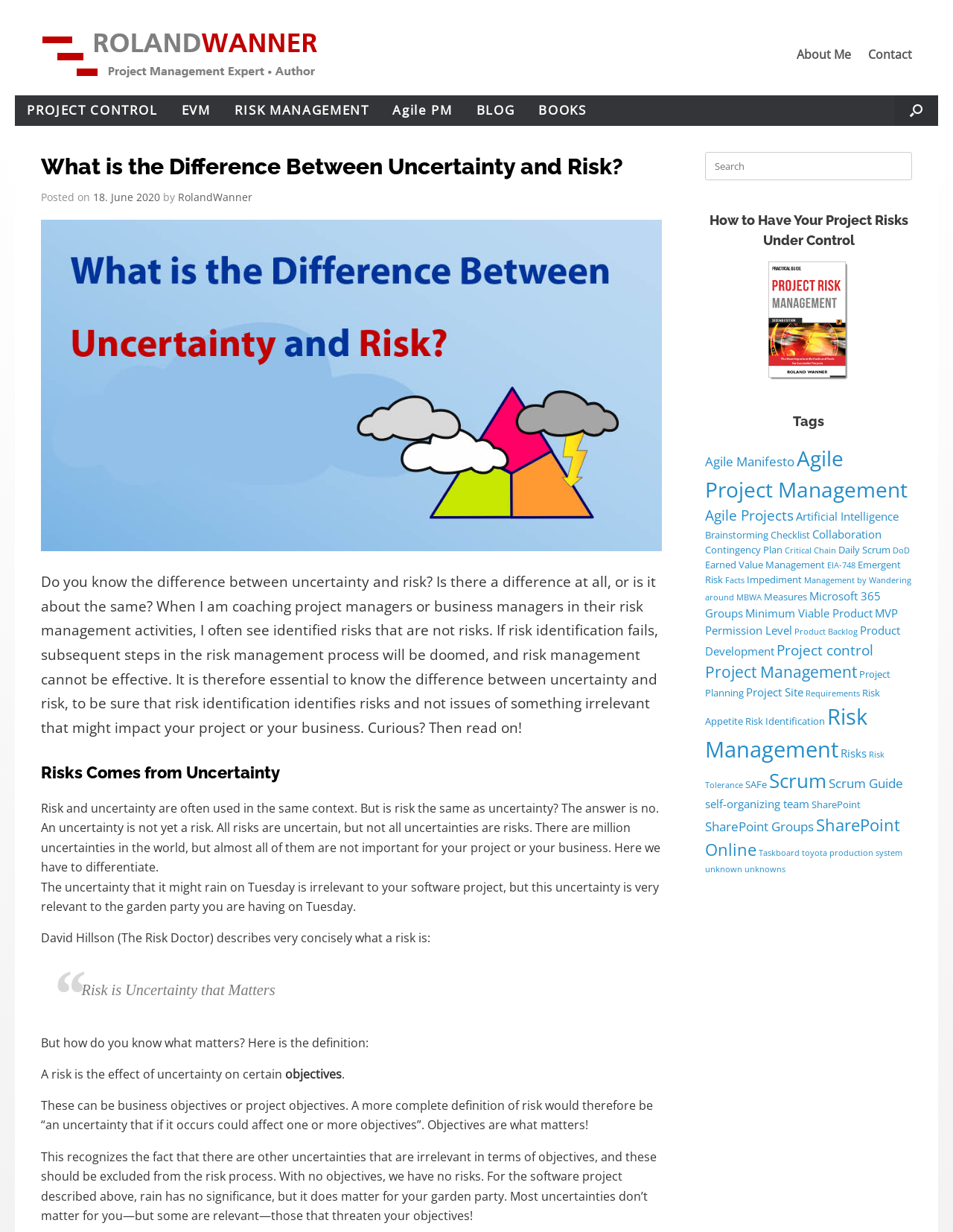Extract the primary header of the webpage and generate its text.

What is the Difference Between Uncertainty and Risk?